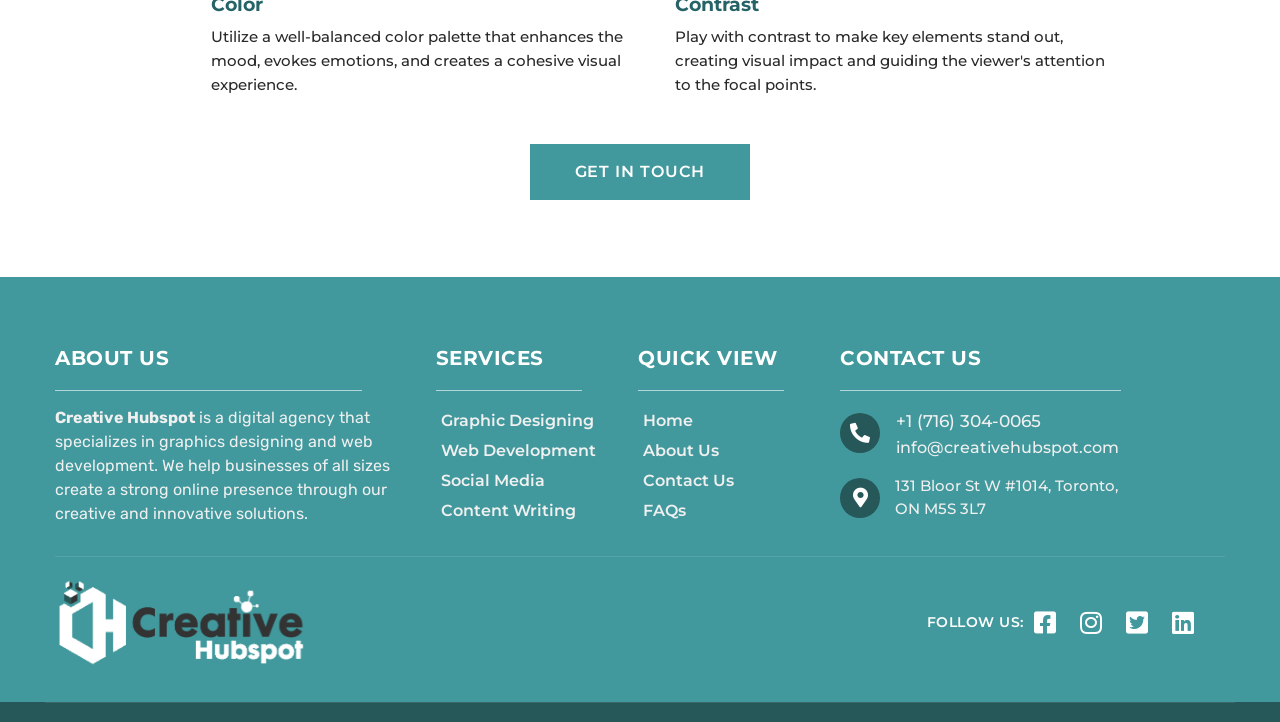What is the phone number of the agency?
Please answer the question with a single word or phrase, referencing the image.

+1 (716) 304-0065